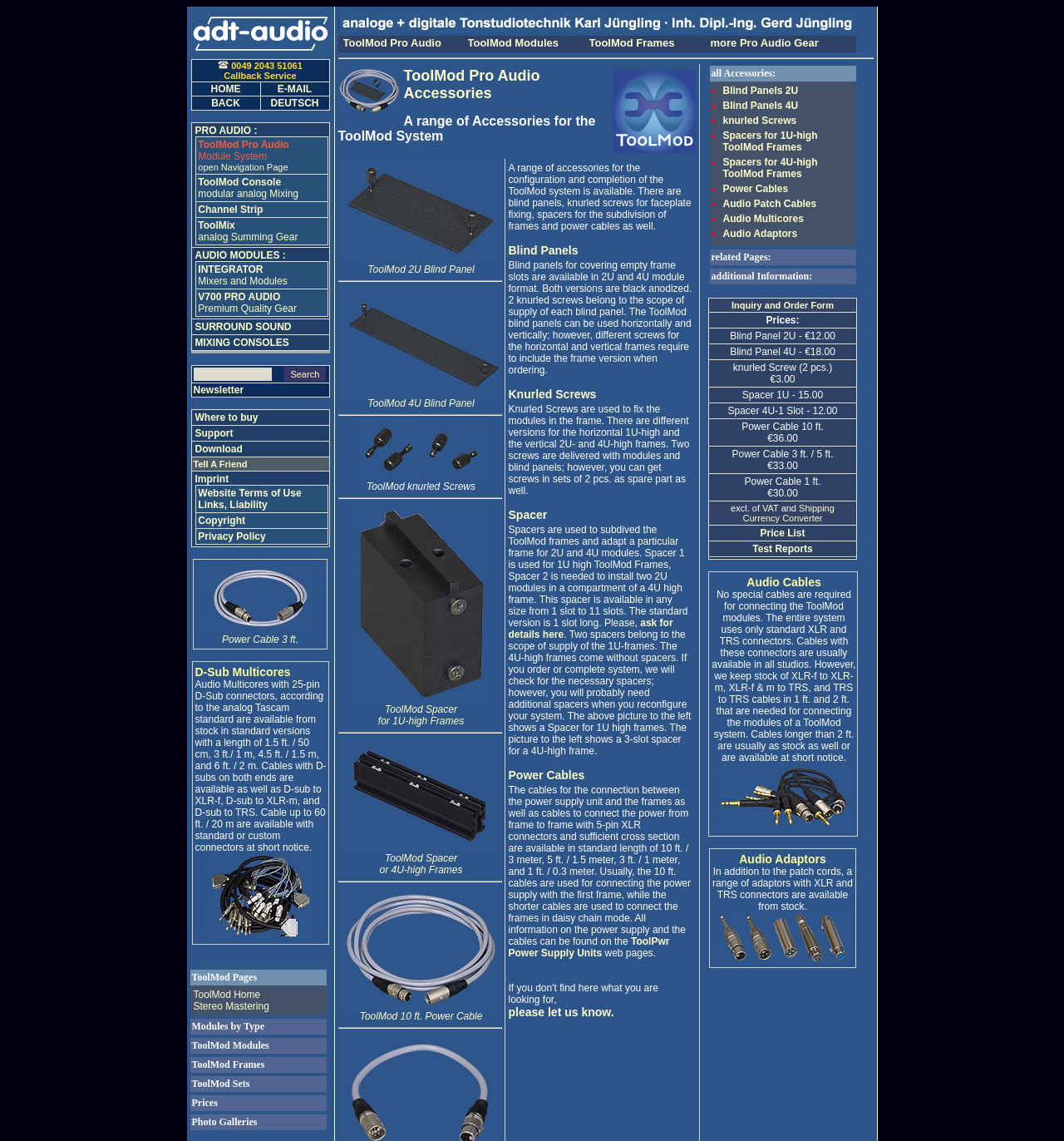Specify the bounding box coordinates of the area to click in order to follow the given instruction: "check prices."

[0.666, 0.274, 0.805, 0.288]